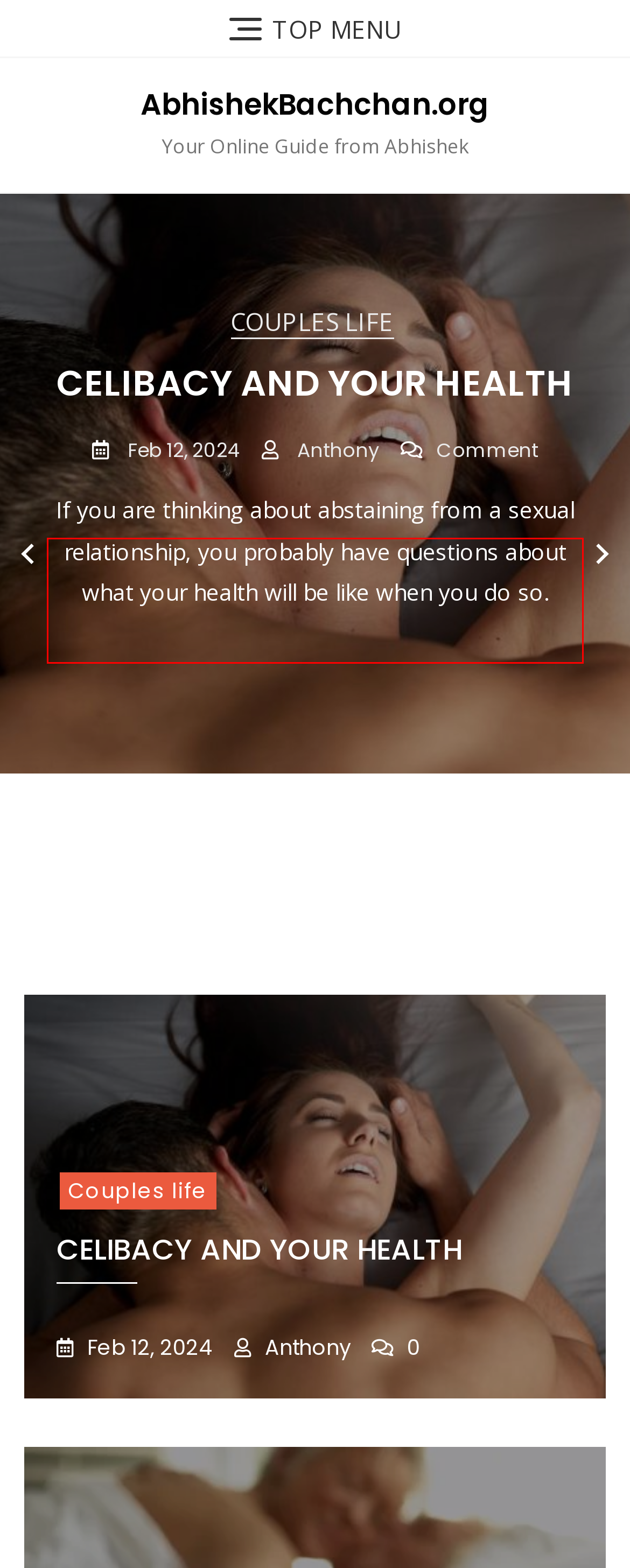Identify and transcribe the text content enclosed by the red bounding box in the given screenshot.

Intermittent fasting is a type of diet that cycles between periods of voluntary fasting and periods of non-fasting. It can be used to help you